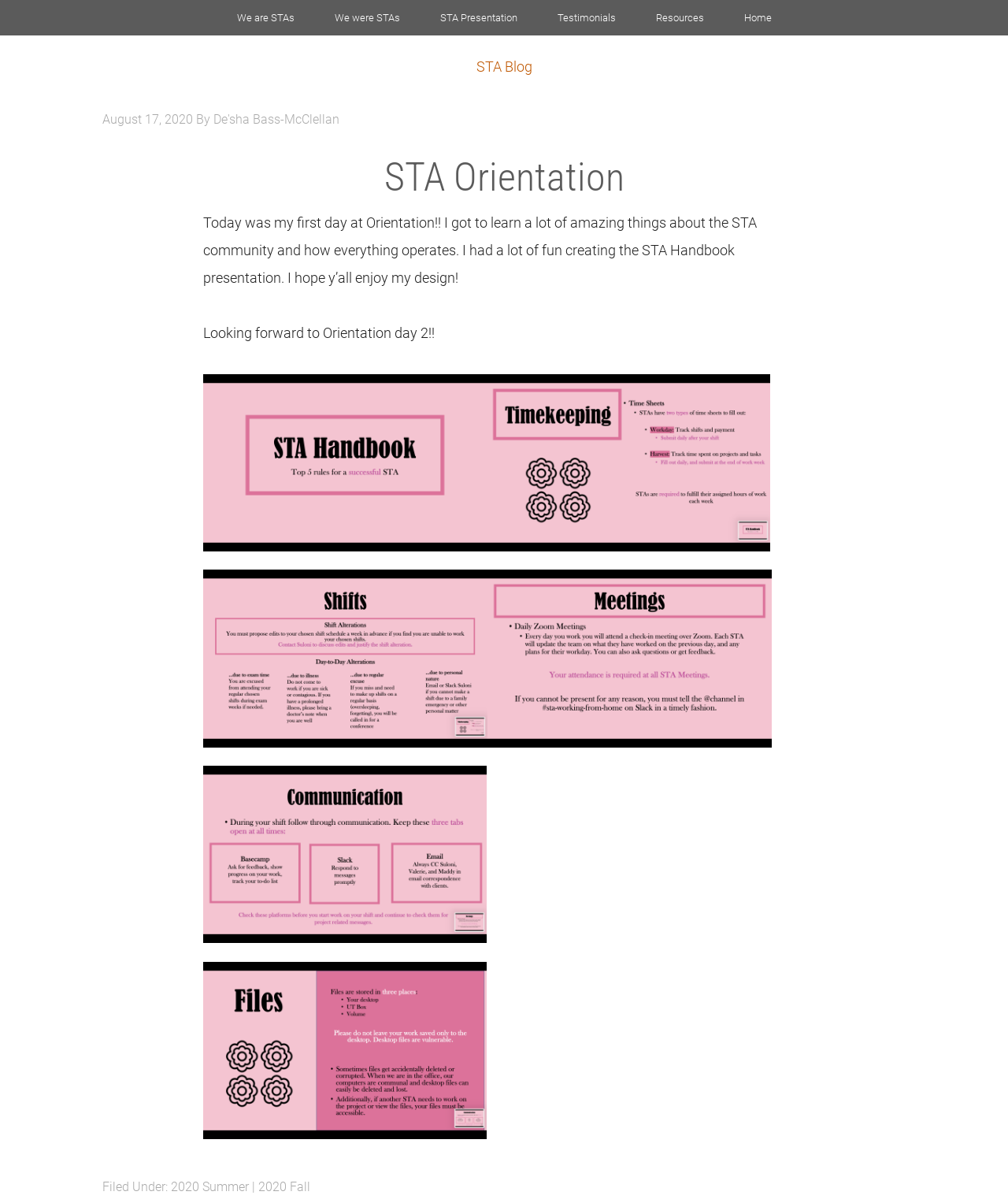Give a comprehensive overview of the webpage, including key elements.

The webpage is about STA Orientation, with a main navigation menu at the top of the page, spanning the entire width. The menu consists of 7 links: "We are STAs", "We were STAs", "STA Presentation", "Testimonials", "Resources", and "Home", arranged from left to right.

Below the navigation menu, there is a prominent link to "STA Blog" that takes up most of the width of the page. Within the blog section, there is a header with a timestamp "August 17, 2020" and a byline "By De'sha Bass-McClellan". The main heading "STA Orientation" is centered above a blog post.

The blog post describes the author's first day at Orientation, mentioning that they learned about the STA community and had fun creating a presentation. The text is divided into three paragraphs, with a blank line separating them. There are four links scattered throughout the text, but their contents are not specified.

At the bottom of the blog post, there is a "Filed Under" section with a link to "2020 Summer | 2020 Fall".